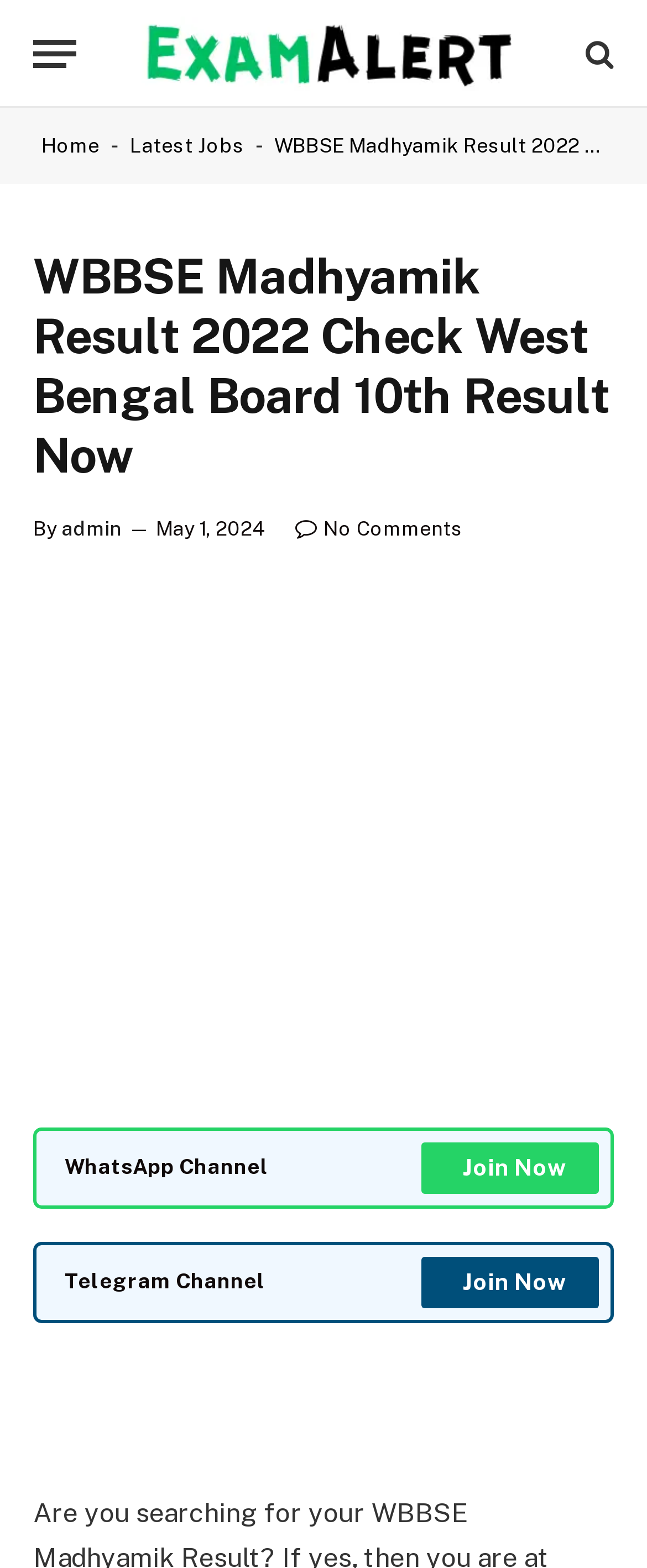What is the date mentioned on the webpage?
Give a detailed and exhaustive answer to the question.

The webpage contains a time element with the text 'May 1, 2024', which suggests that this is a specific date mentioned on the webpage.